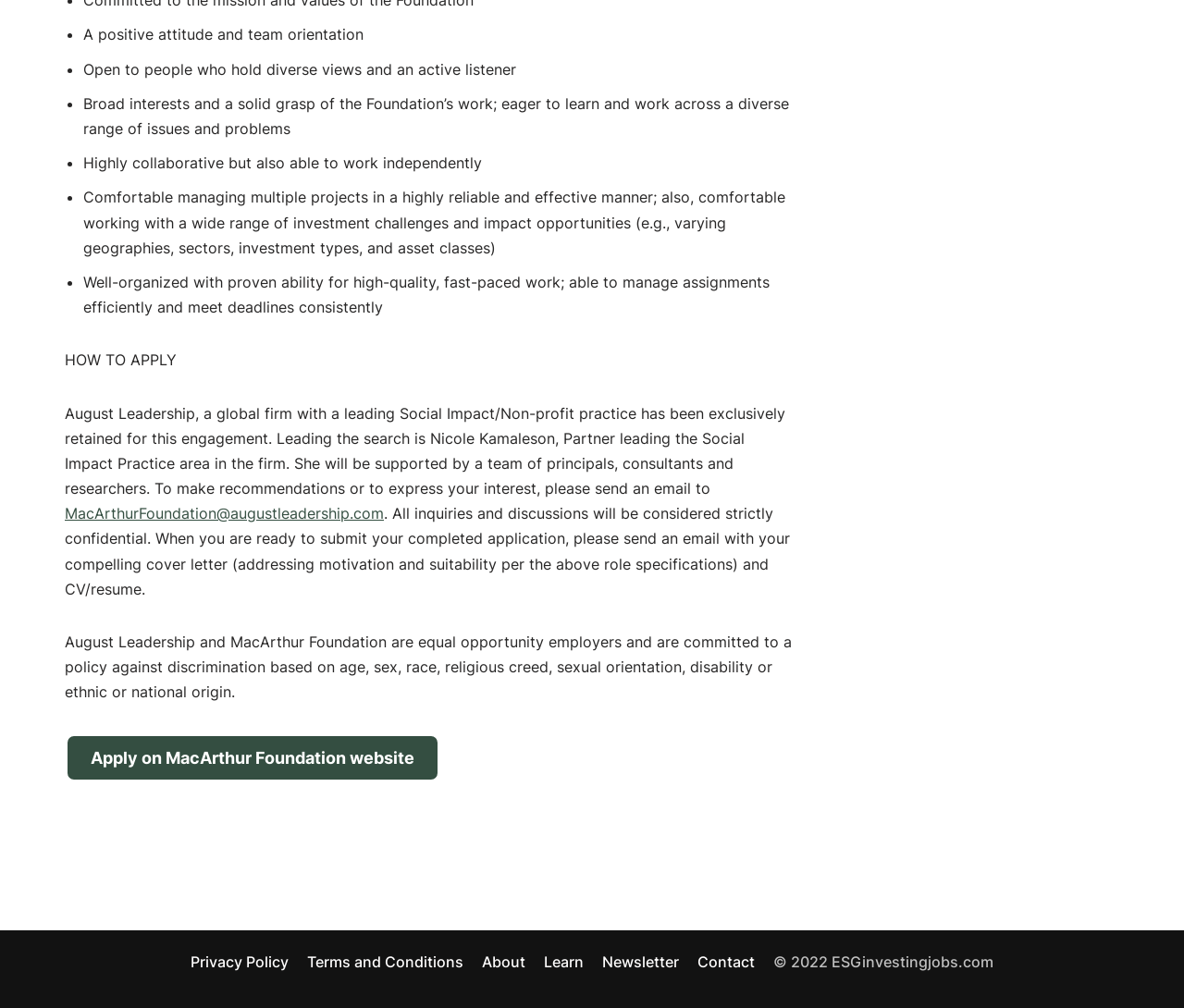Provide the bounding box coordinates for the UI element that is described as: "Privacy Policy".

[0.161, 0.943, 0.244, 0.967]